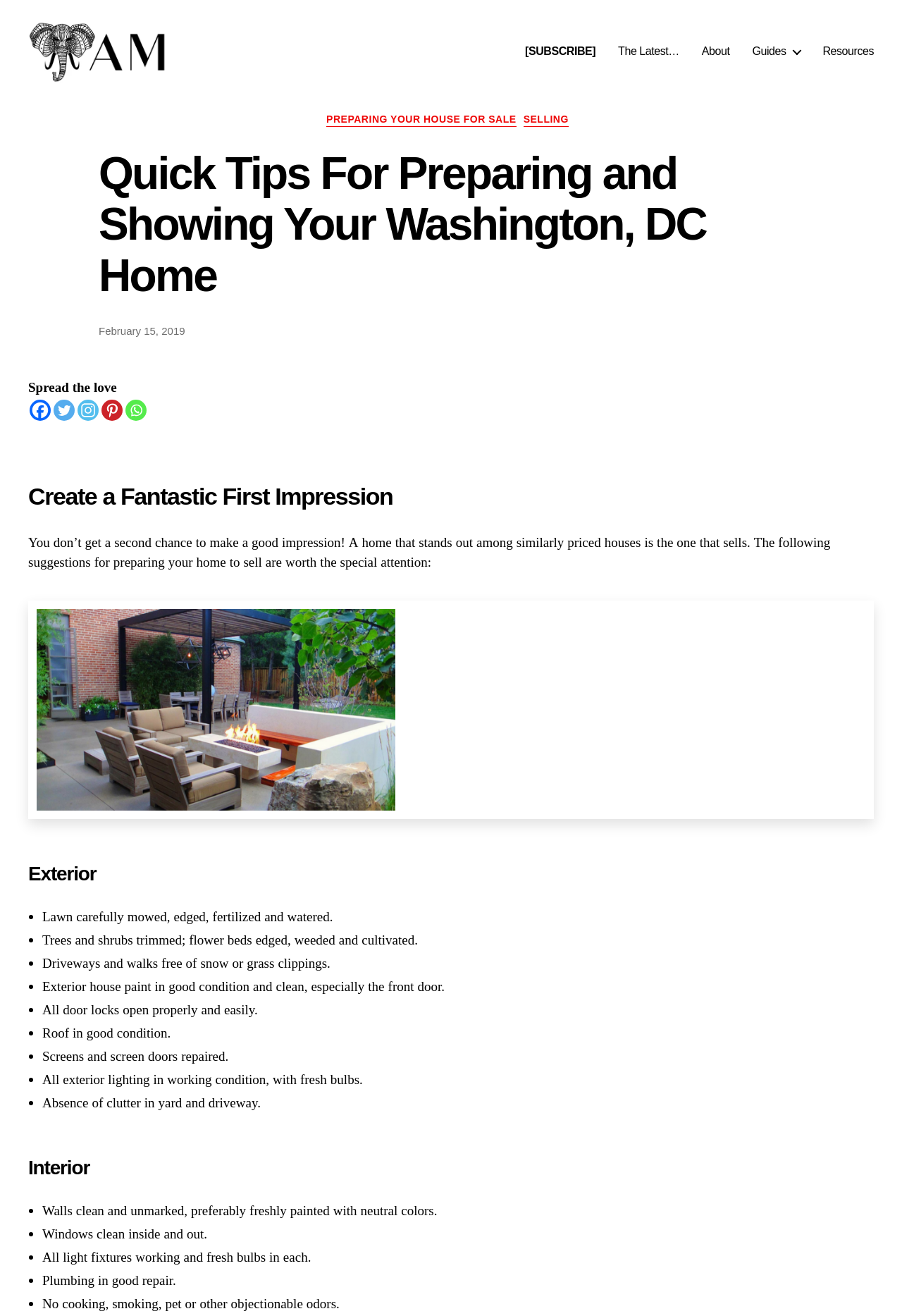Find and provide the bounding box coordinates for the UI element described with: "aria-label="Pinterest" title="Pinterest"".

[0.112, 0.307, 0.136, 0.323]